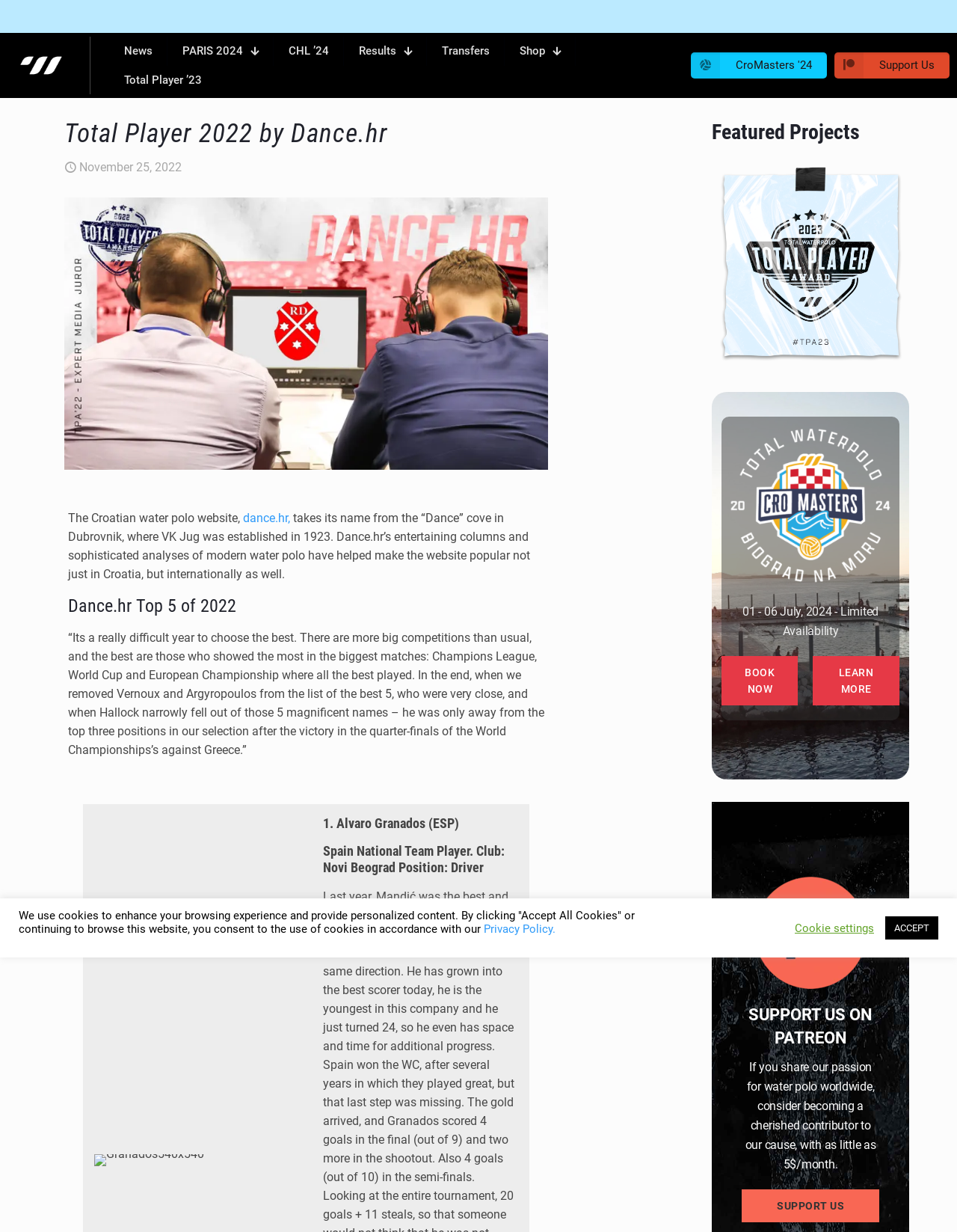Given the description "SUPPORT US", determine the bounding box of the corresponding UI element.

[0.775, 0.965, 0.919, 0.992]